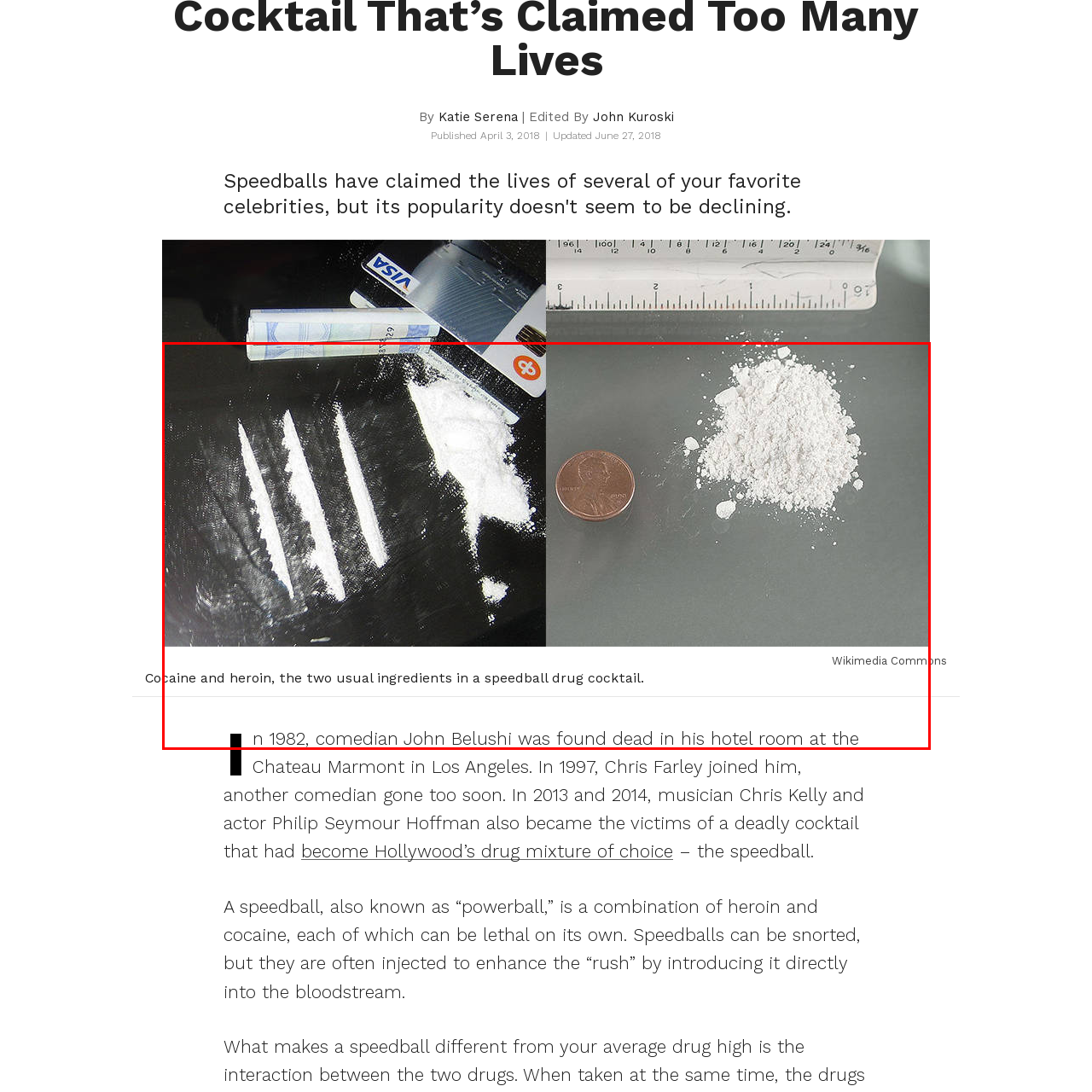Provide a comprehensive description of the image located within the red boundary.

The image depicts a stark representation of cocaine and heroin, the two primary components of a speedball drug cocktail. On the left, several lines of a white powder, presumed to be cocaine, are neatly arranged on a dark surface, while a small amount of heroin, appearing as a fine white powder, is shown on the right alongside a coin for scale. This visual serves as a poignant reminder of the substances that have tragically contributed to the deaths of several well-known figures, including comedian John Belushi, who was found dead in 1982 due to an overdose involving these drugs. The caption underscores the ongoing danger and illicit allure of speedballs, highlighting their presence in popular culture and the lives of celebrities. The image is credited to Wikimedia Commons.